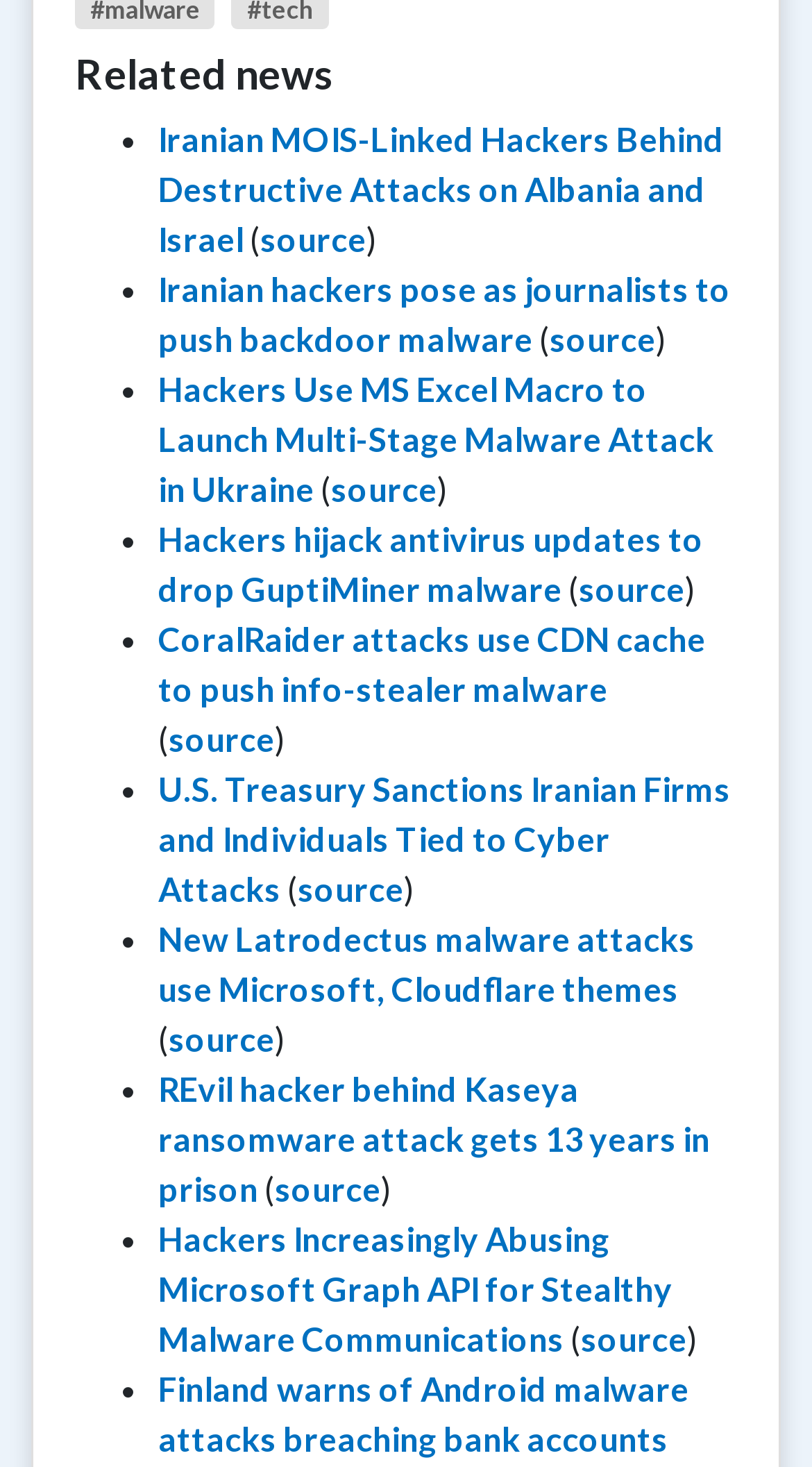What is the source of the article 'Iranian MOIS-Linked Hackers Behind Destructive Attacks on Albania and Israel'?
Please use the image to provide a one-word or short phrase answer.

Source